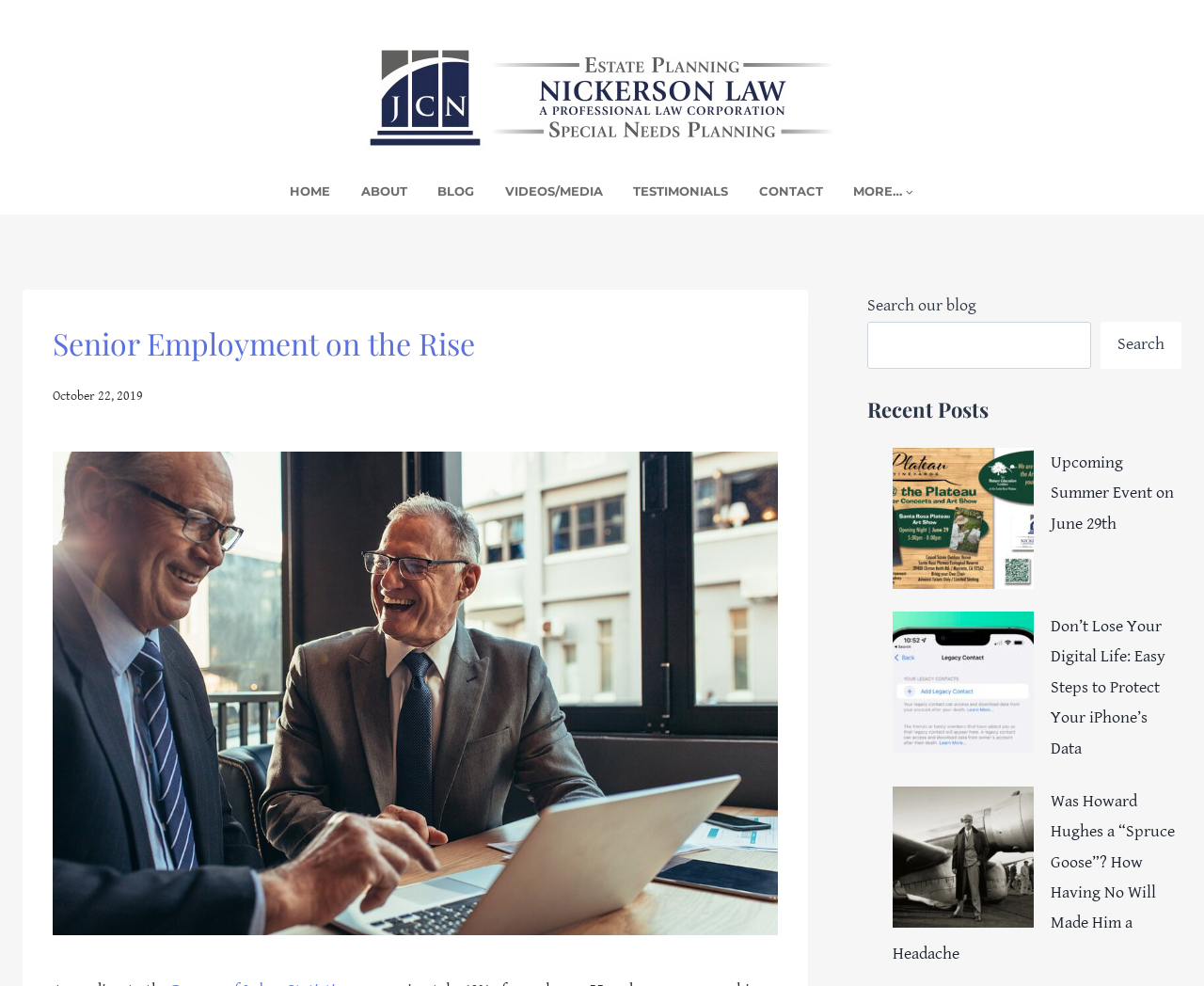Please answer the following question using a single word or phrase: 
How many navigation links are there?

7